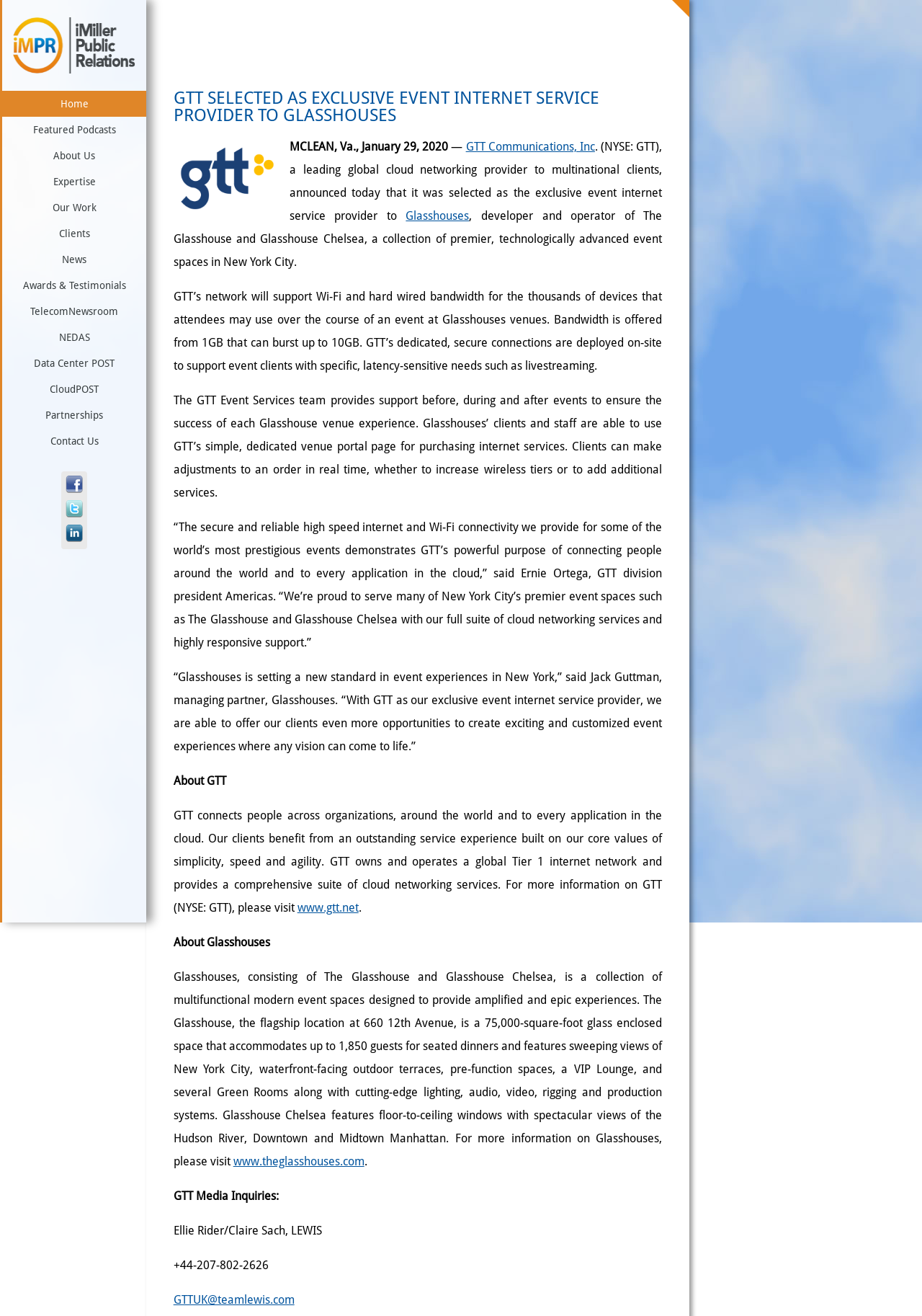Detail the various sections and features present on the webpage.

This webpage appears to be a press release or news article about GTT Communications, Inc. being selected as the exclusive event internet service provider to Glasshouses. 

At the top of the page, there is a header section with a title "GTT Selected as Exclusive Event Internet Service Provider to Glasshouses" and a link to "iMiller Public Relations" with an accompanying image. Below this, there are several links to different sections of the website, including "Home", "Featured Podcasts", "About Us", and others.

The main content of the page is divided into several paragraphs of text, which describe the partnership between GTT Communications and Glasshouses. The text explains that GTT's network will support Wi-Fi and hardwired bandwidth for events at Glasshouses venues, and that GTT's dedicated, secure connections will be deployed on-site to support event clients with specific needs. 

There are also quotes from Ernie Ortega, GTT division president Americas, and Jack Guttman, managing partner of Glasshouses, discussing the partnership. 

Further down the page, there are sections about GTT and Glasshouses, providing more information about each company. 

At the bottom of the page, there are links to GTT Media Inquiries, including a phone number and email address. There are also links to social media platforms, including Facebook, Twitter, and LinkedIn.